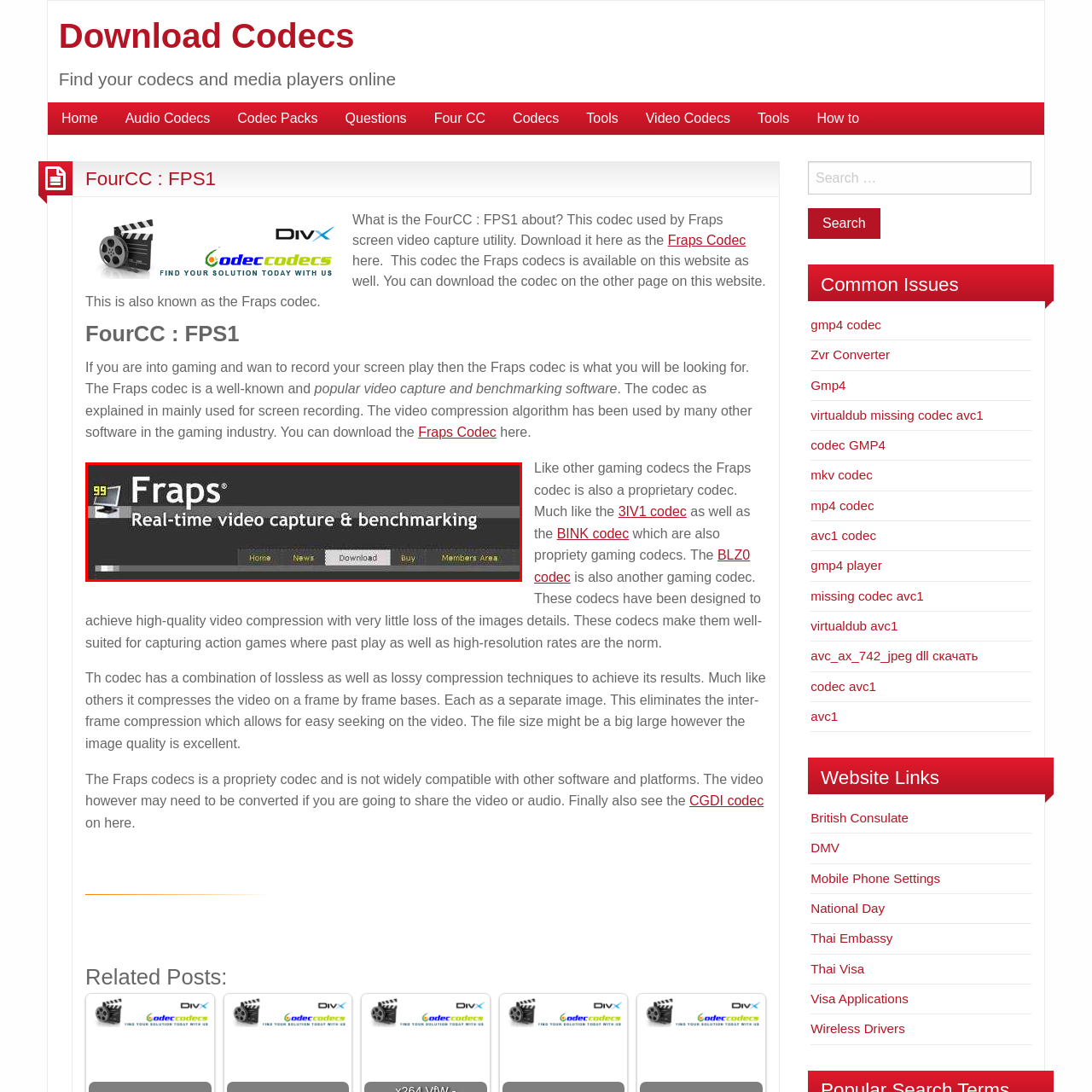Explain the image in the red bounding box with extensive details.

The image features the logo and interface of Fraps, a popular software used for real-time video capture and benchmarking in gaming. It displays a sleek, modern design primarily in dark tones, with the word "Fraps" prominently featured, accompanied by the tagline "Real-time video capture & benchmarking." The layout includes essential navigation options such as "Home," "News," "Download," and "Buy," catering to users who are looking for software solutions for recording and measuring performance while gaming. This interface exemplifies easy navigation for gamers and professionals interested in video capture technology.